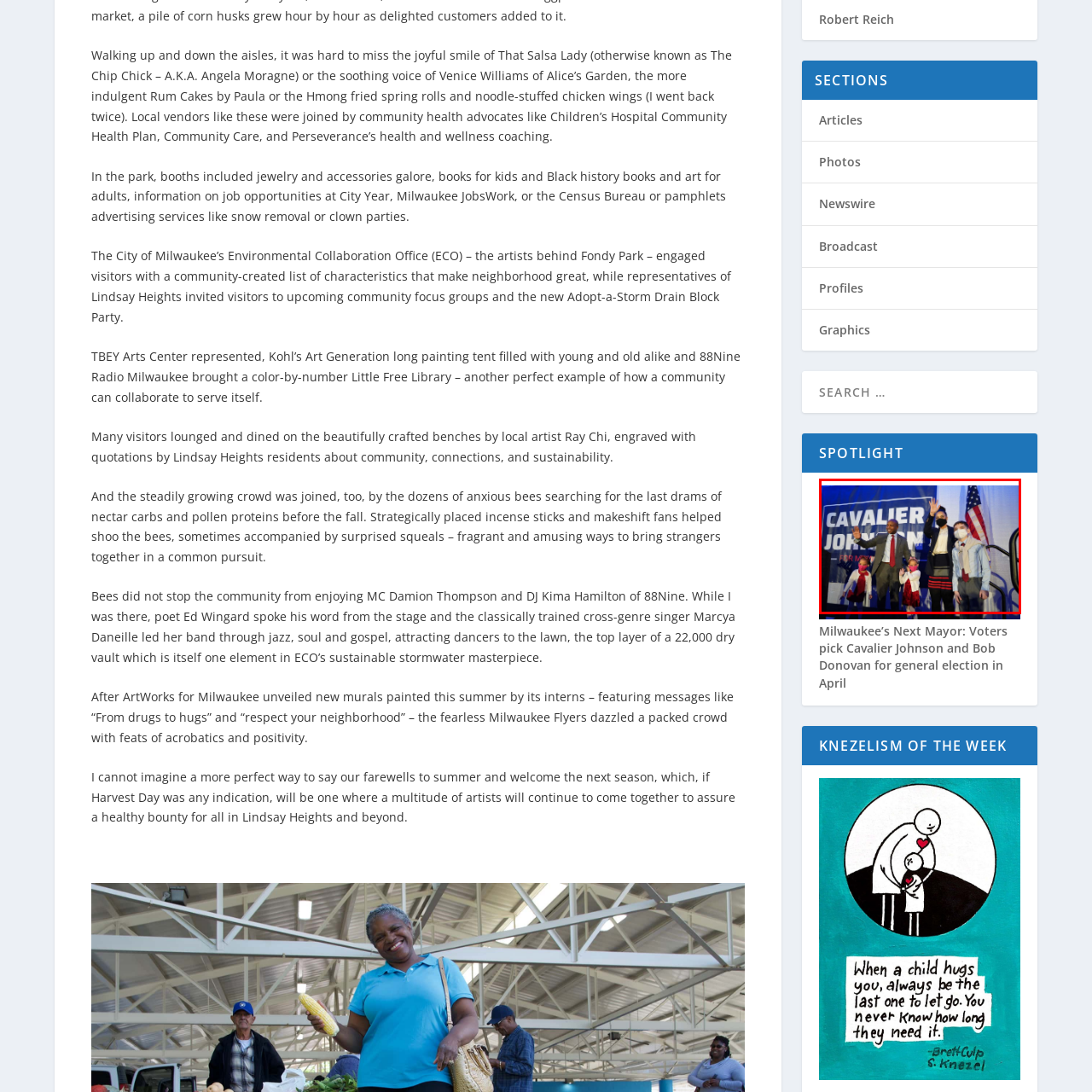What is the significance of the American flag?
Examine the portion of the image surrounded by the red bounding box and deliver a detailed answer to the question.

The presence of the American flag in the background suggests a celebration of civic pride and democratic participation, emphasizing the importance of the political event and the values it represents.